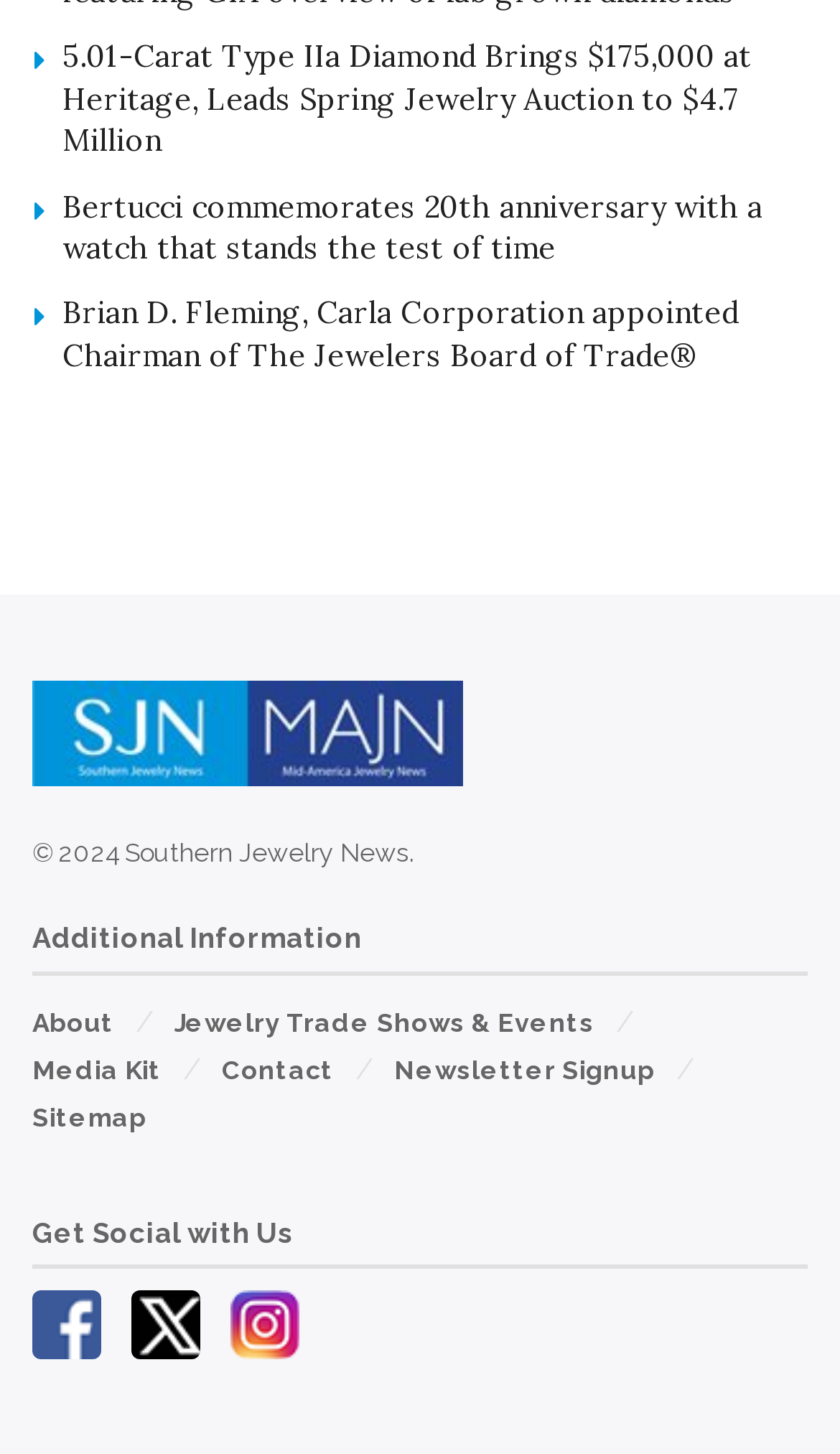How many articles are on this webpage? Examine the screenshot and reply using just one word or a brief phrase.

3